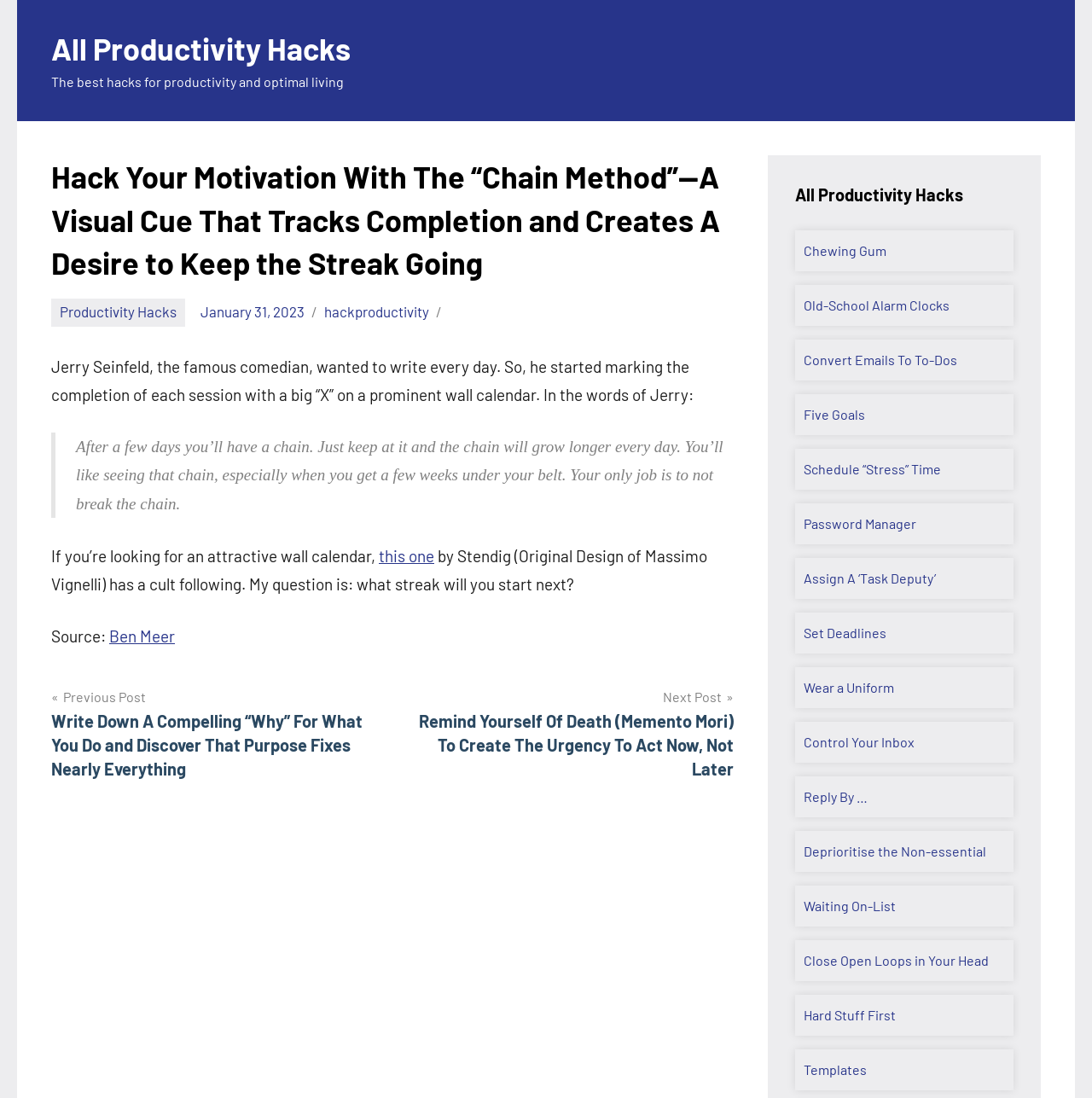Provide a thorough description of the webpage you see.

This webpage is about productivity hacks, specifically focusing on the "Chain Method" to boost motivation. At the top, there is a link to "All Productivity Hacks" and a brief description of the website's purpose. Below this, there is a main article section with a heading that matches the meta description. The article discusses how Jerry Seinfeld used a "chain method" to motivate himself to write every day, marking each completed session with an "X" on a calendar.

The article continues with a quote from Jerry Seinfeld, explaining how the chain method works and how it can be applied to other areas of life. There is also a mention of an attractive wall calendar designed by Massimo Vignelli, with a link to purchase it.

The article concludes with a question, encouraging readers to start their own streak. Below the article, there is a section for post navigation, with links to previous and next posts. The previous post is about finding purpose, and the next post is about creating urgency by reminding oneself of death.

On the right side of the page, there is a list of links to other productivity hacks, including using chewing gum, old-school alarm clocks, converting emails to to-dos, and many more. There are 19 links in total, each leading to a different productivity hack.